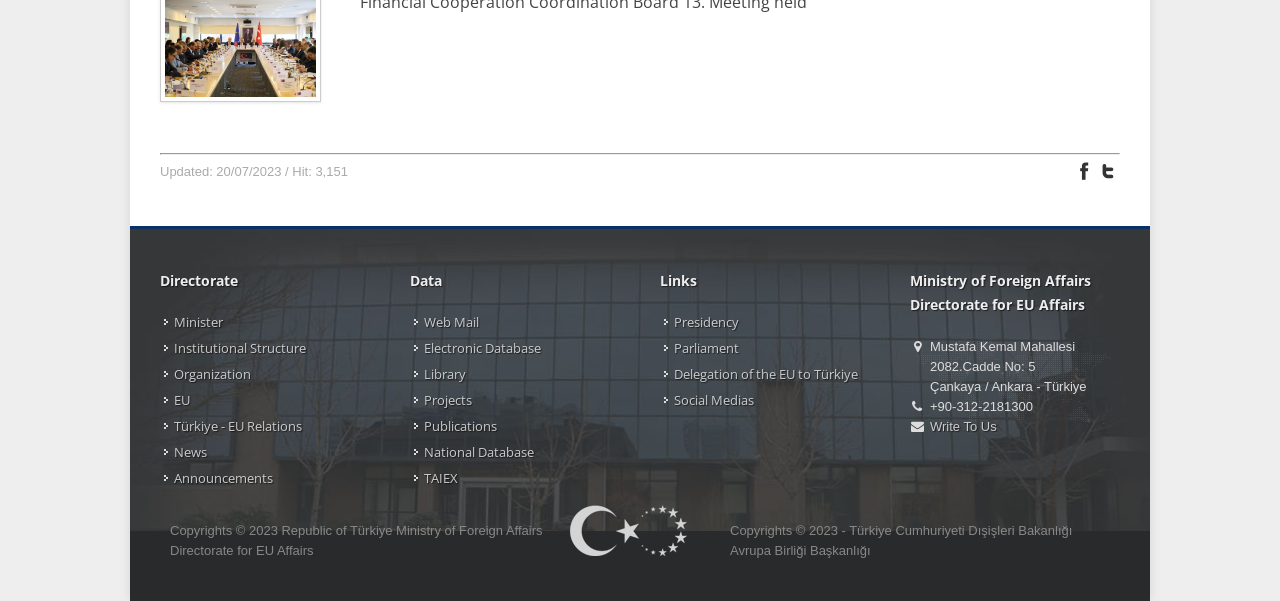Please locate the bounding box coordinates of the region I need to click to follow this instruction: "Click the link to the Minister".

[0.128, 0.514, 0.177, 0.557]